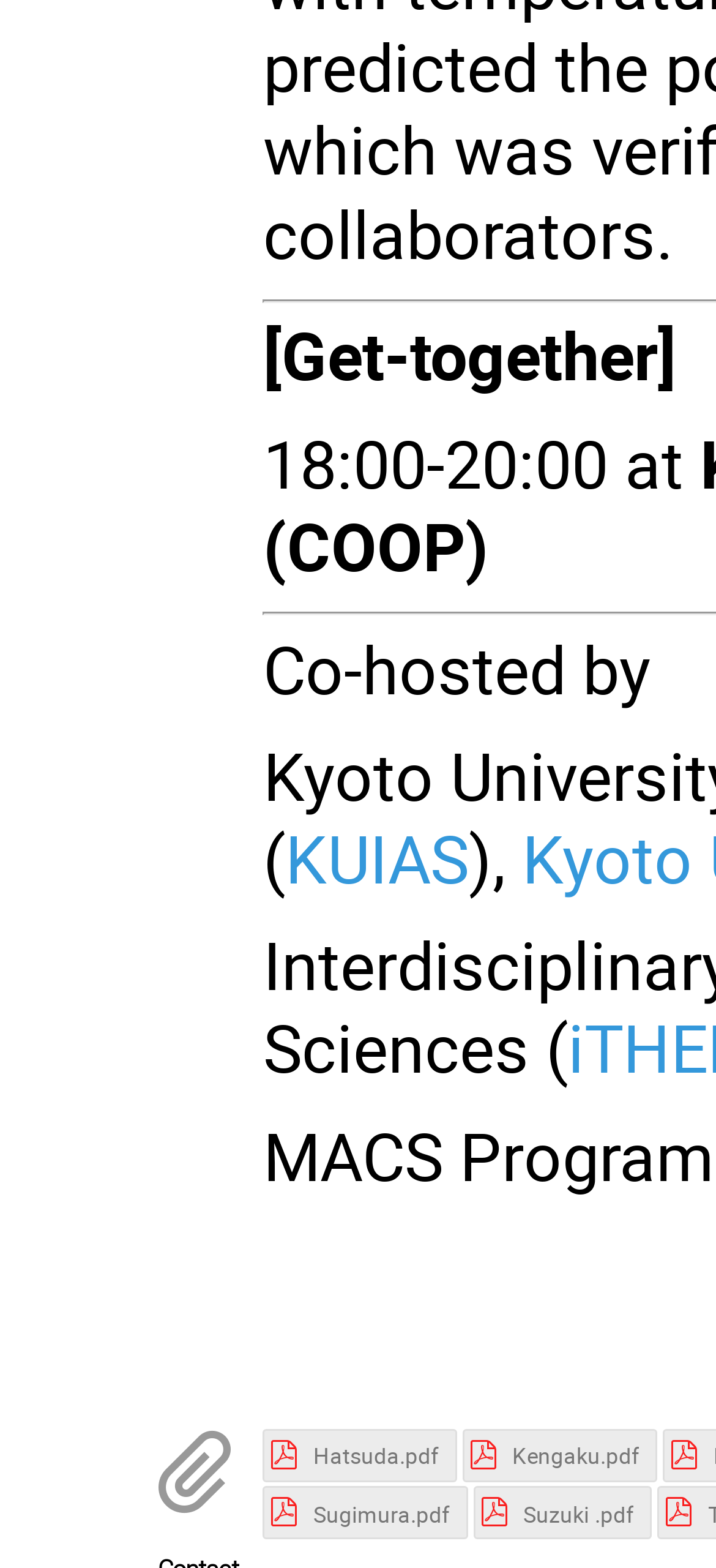Provide a brief response to the question below using a single word or phrase: 
What is the event name?

Get-together